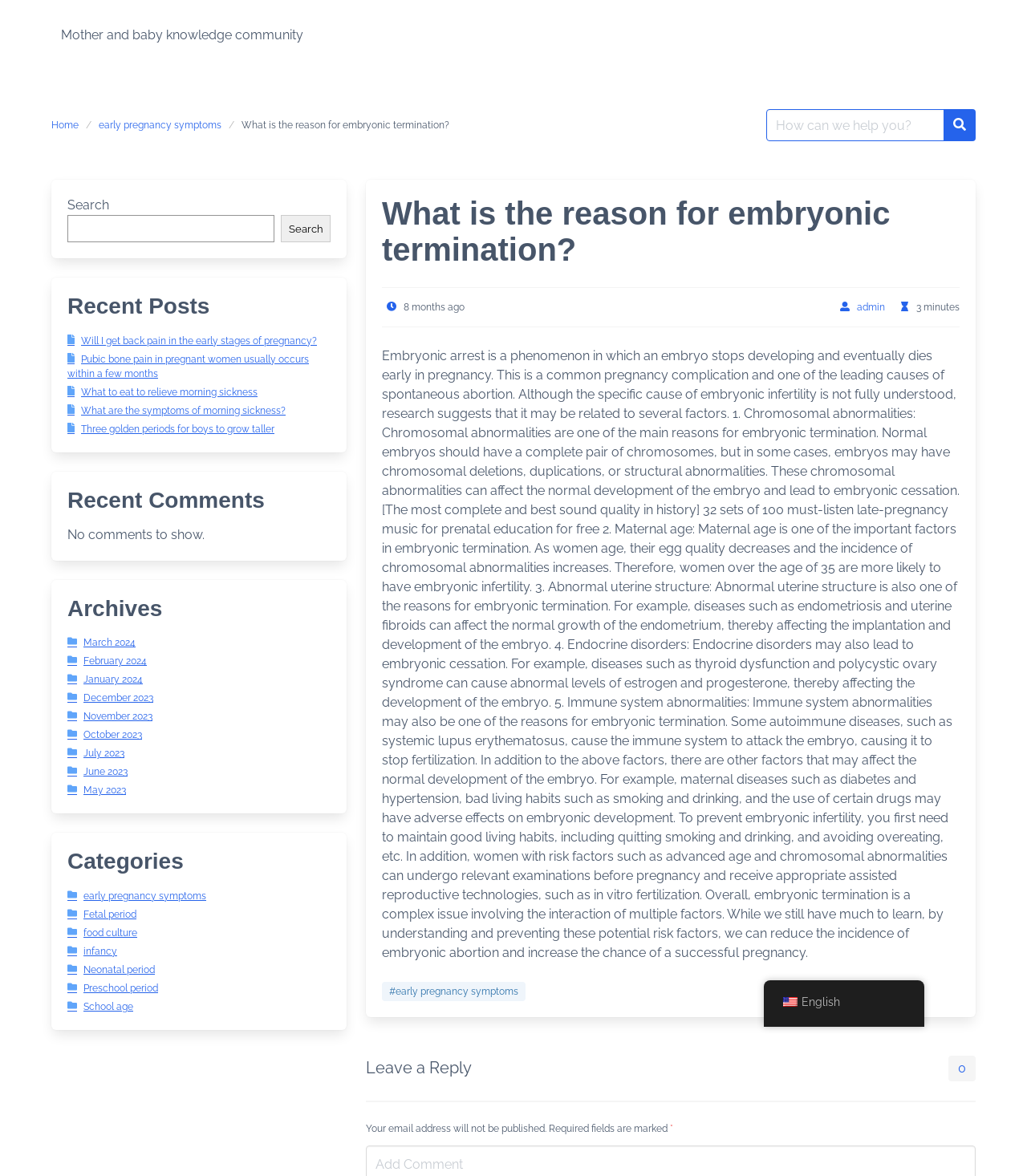Examine the image carefully and respond to the question with a detailed answer: 
What is the topic of the recent posts?

I inferred this answer by looking at the links under the 'Recent Posts' heading, which include topics such as morning sickness, back pain during pregnancy, and fetal development.